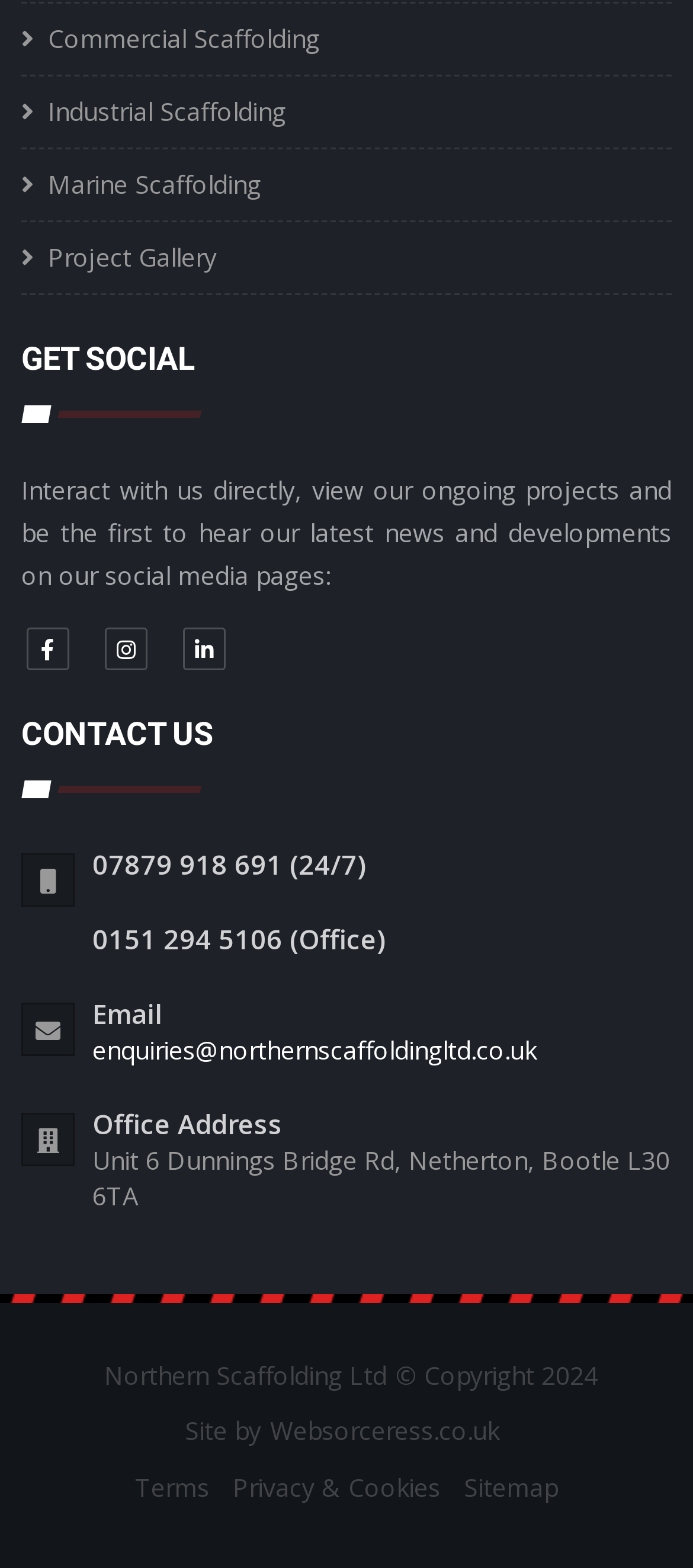Please identify the bounding box coordinates of the element's region that I should click in order to complete the following instruction: "View commercial scaffolding services". The bounding box coordinates consist of four float numbers between 0 and 1, i.e., [left, top, right, bottom].

[0.069, 0.014, 0.462, 0.035]